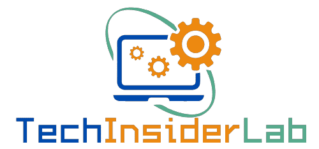Describe the scene depicted in the image with great detail.

The image features the logo of Tech Insider Lab, which combines a stylized laptop graphic with interconnected gears. The colors used include vibrant blue, orange, and green, creating a visually engaging design that reflects the technology and insights offered by the platform. The name "Tech Insider Lab" is prominently displayed, emphasizing its focus on tech-related content and resources. This logo represents the brand's mission to provide valuable information and guidance in the realm of technology.